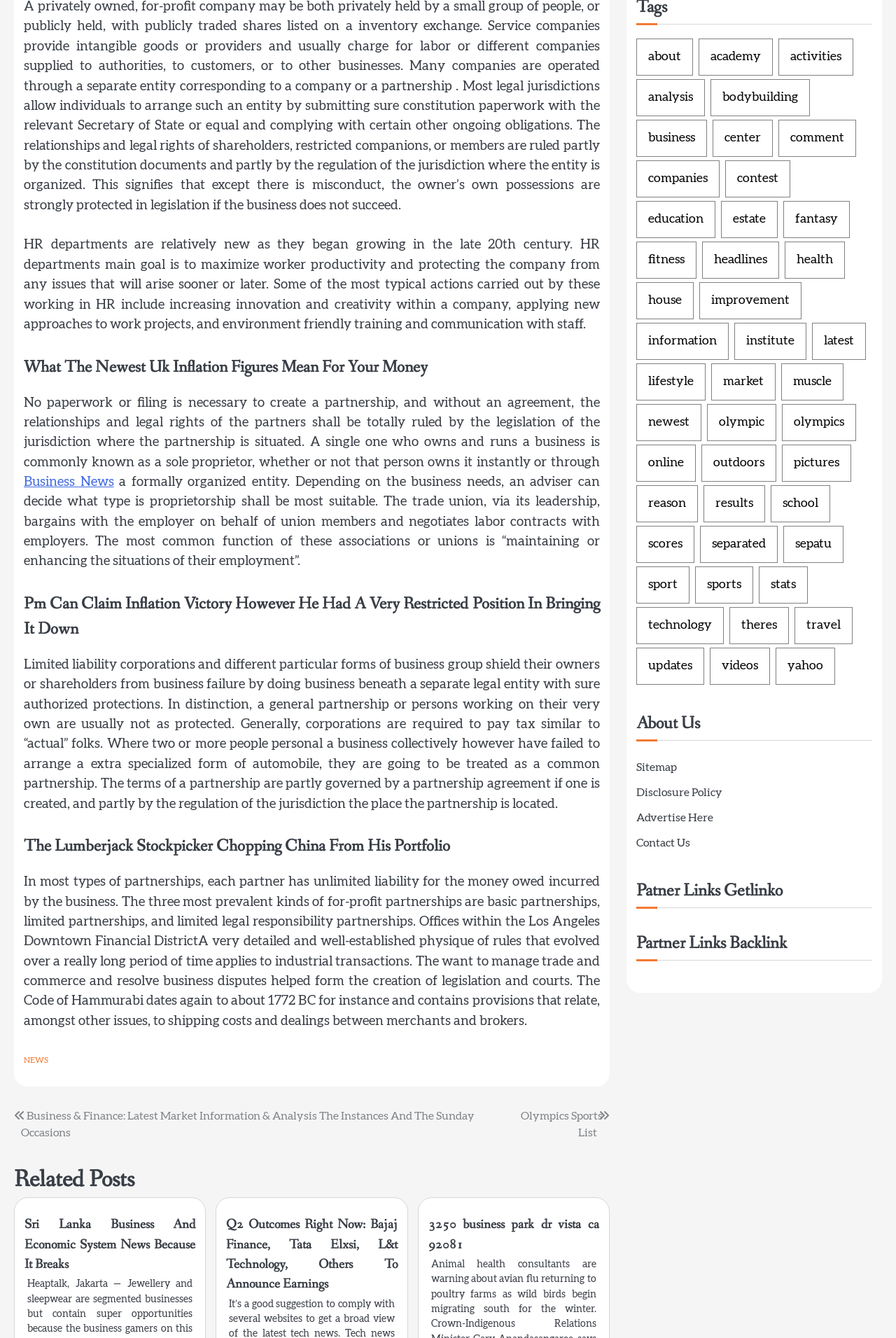Locate the UI element described by Advertise Here in the provided webpage screenshot. Return the bounding box coordinates in the format (top-left x, top-left y, bottom-right x, bottom-right y), ensuring all values are between 0 and 1.

[0.71, 0.607, 0.796, 0.615]